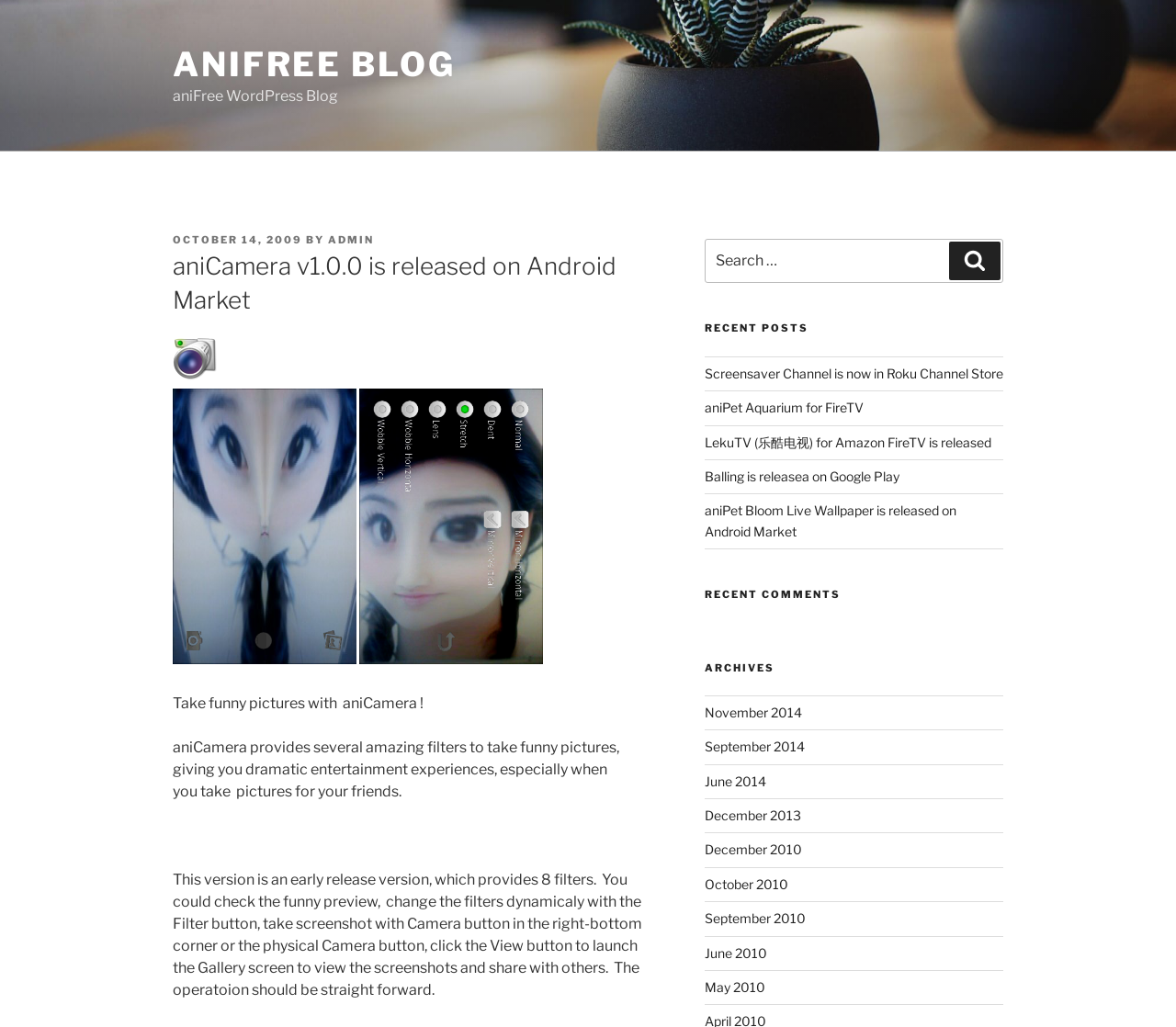Please locate and generate the primary heading on this webpage.

aniCamera v1.0.0 is released on Android Market